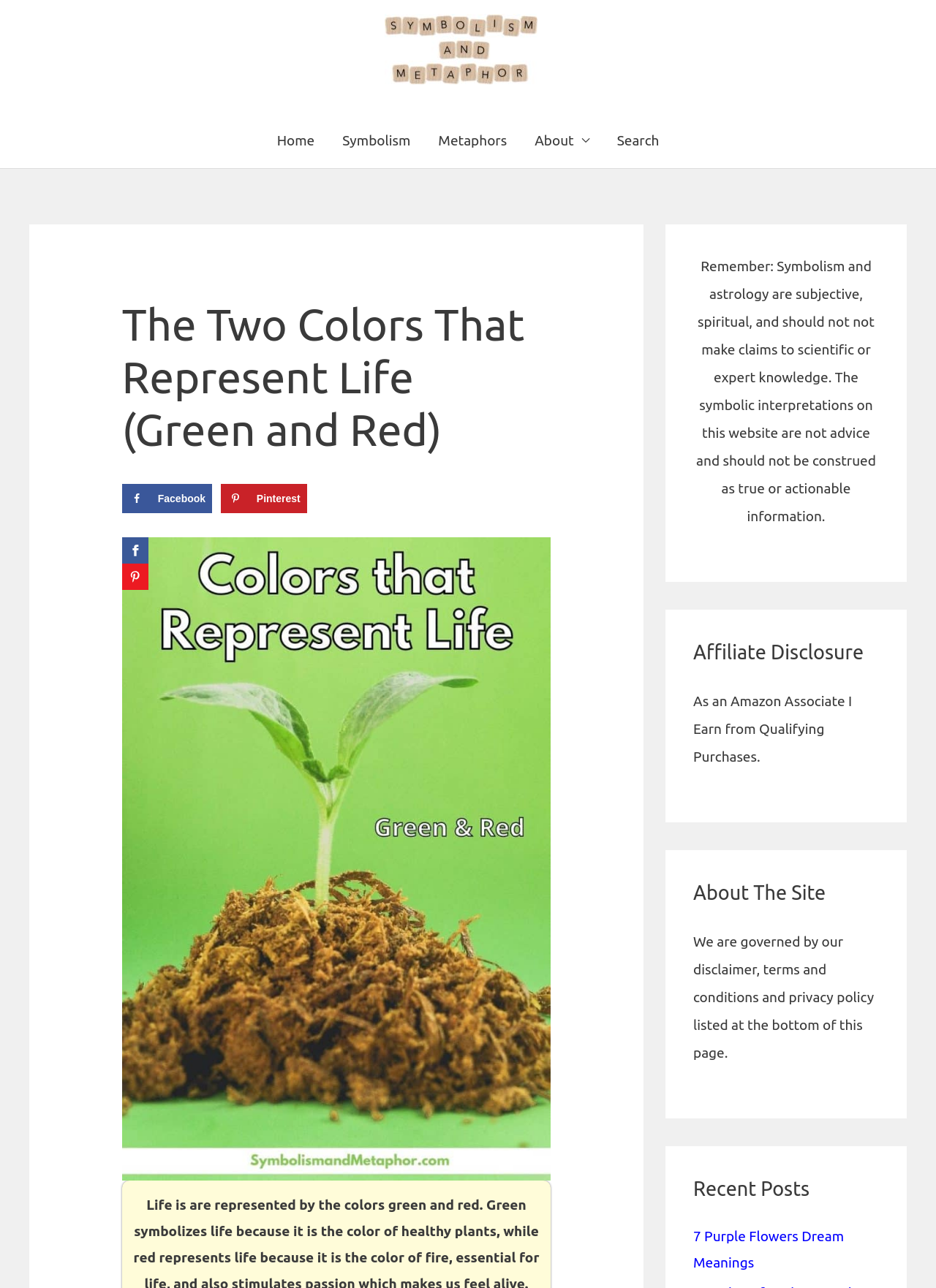Extract the primary headline from the webpage and present its text.

The Two Colors That Represent Life (Green and Red)